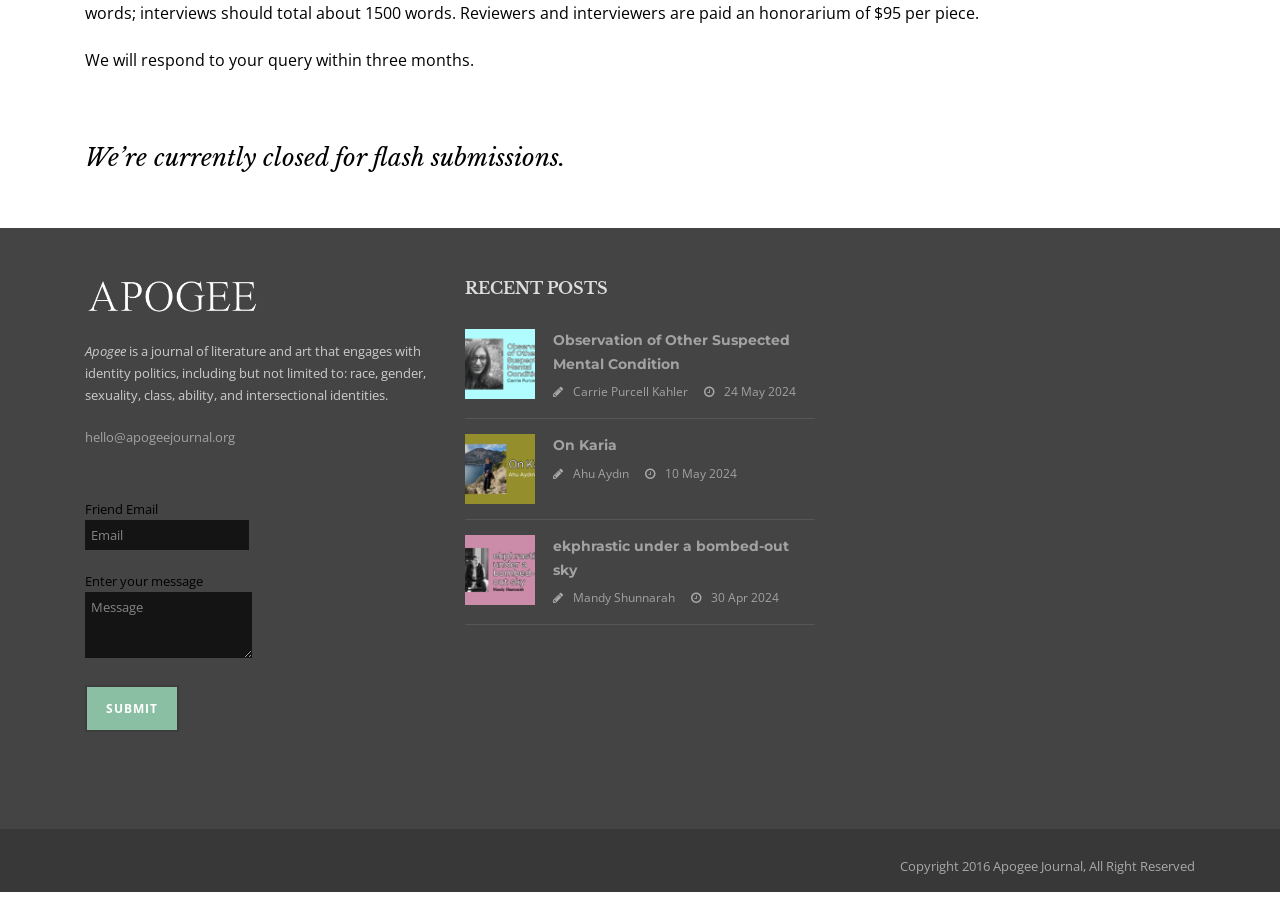Please identify the bounding box coordinates of the element I should click to complete this instruction: 'Read recent post 'Observation of Other Suspected Mental Condition''. The coordinates should be given as four float numbers between 0 and 1, like this: [left, top, right, bottom].

[0.432, 0.367, 0.617, 0.413]